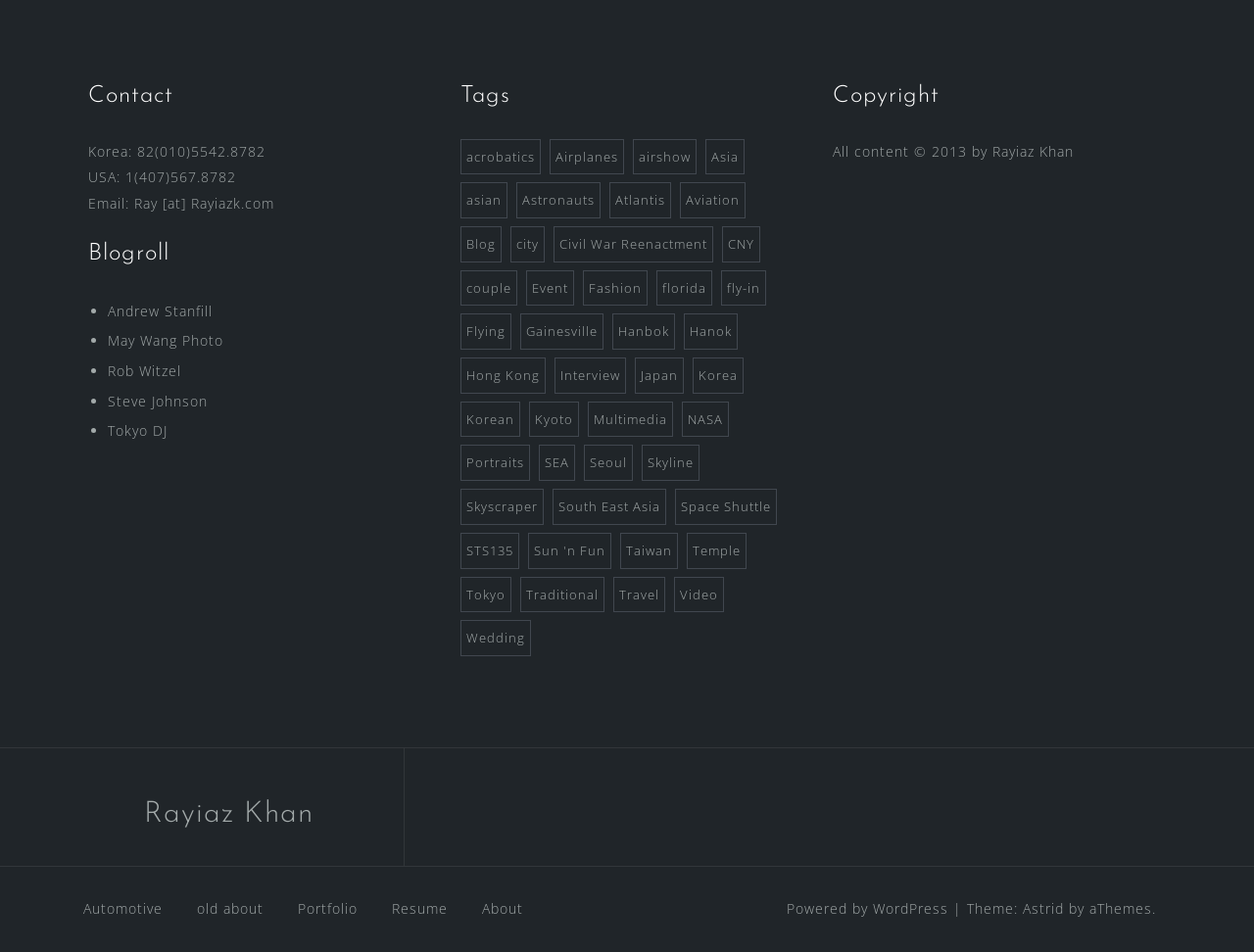What is the copyright information on the webpage?
Refer to the image and give a detailed answer to the query.

I found the 'Copyright' section at the bottom of the webpage, which states that all content is copyrighted by Rayiaz Khan in 2013.